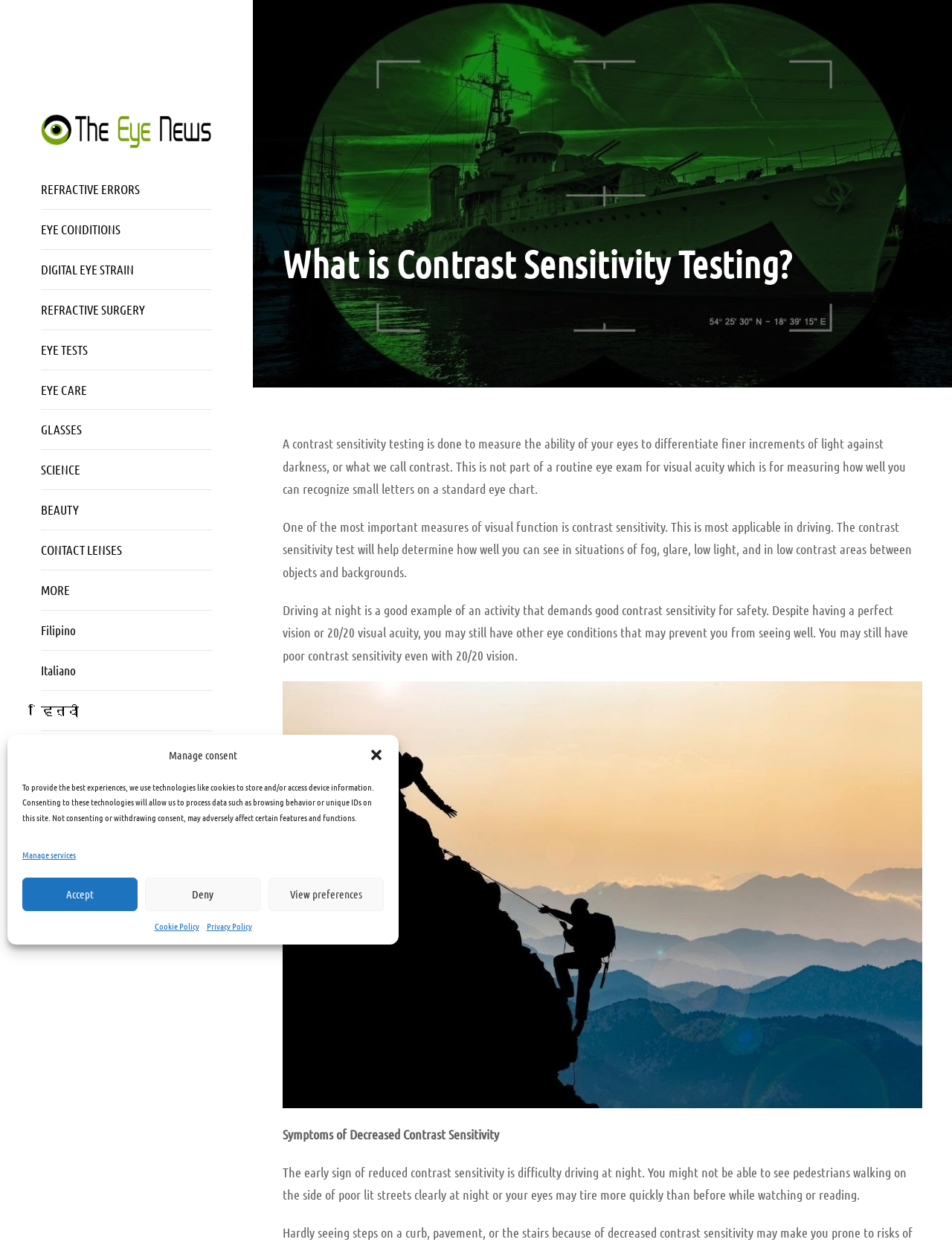Provide a brief response using a word or short phrase to this question:
What is an example of an activity that demands good contrast sensitivity?

driving at night